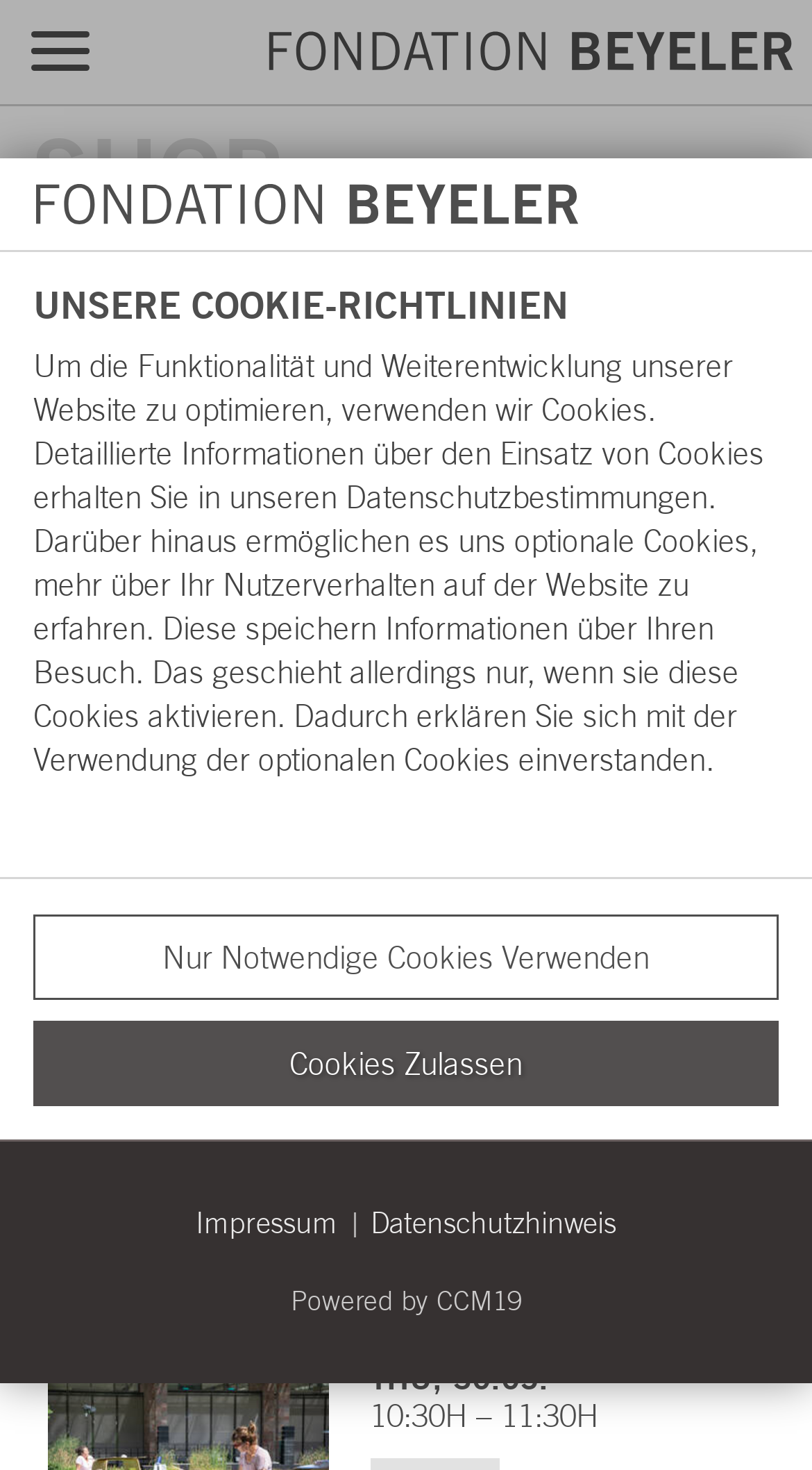What is the time of the event on May 30th?
With the help of the image, please provide a detailed response to the question.

The time of the event on May 30th can be found in the 'EVENTS' section, which is 'THU, 30.05. 10:30H – 11:30H'.